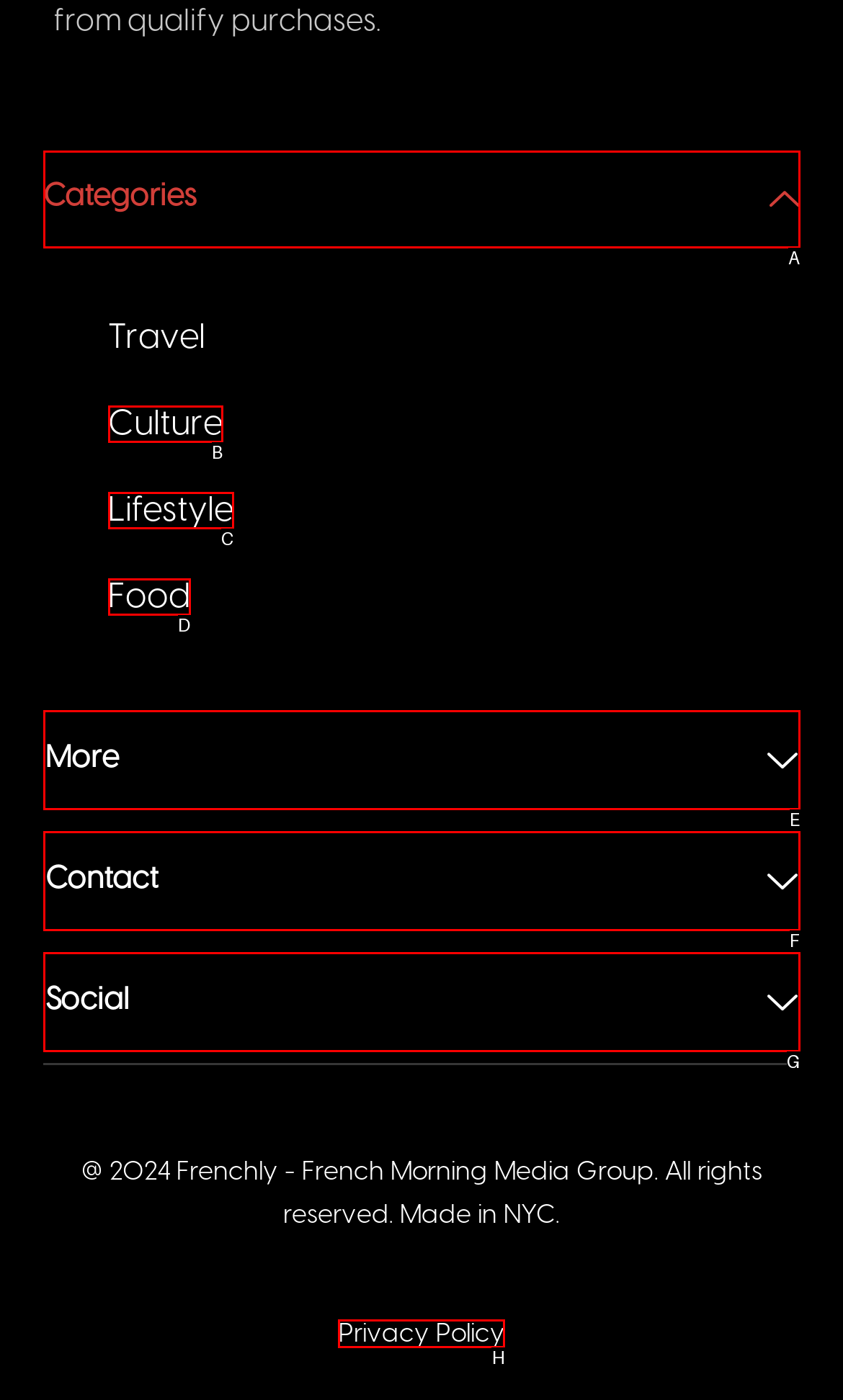Pick the option that corresponds to: Privacy Policy
Provide the letter of the correct choice.

H